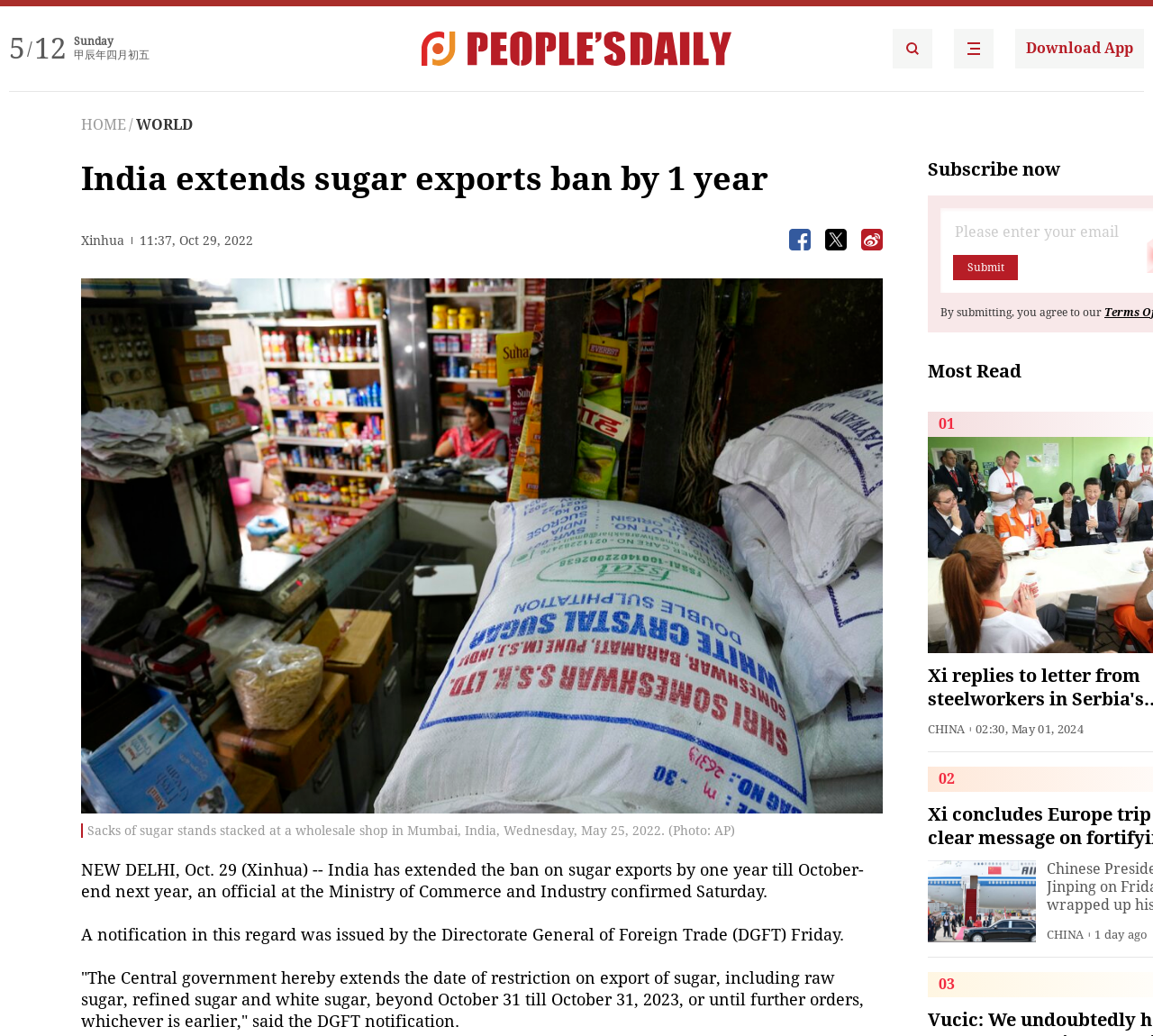Using the given element description, provide the bounding box coordinates (top-left x, top-left y, bottom-right x, bottom-right y) for the corresponding UI element in the screenshot: alt="People's Daily English language App"

[0.827, 0.028, 0.862, 0.066]